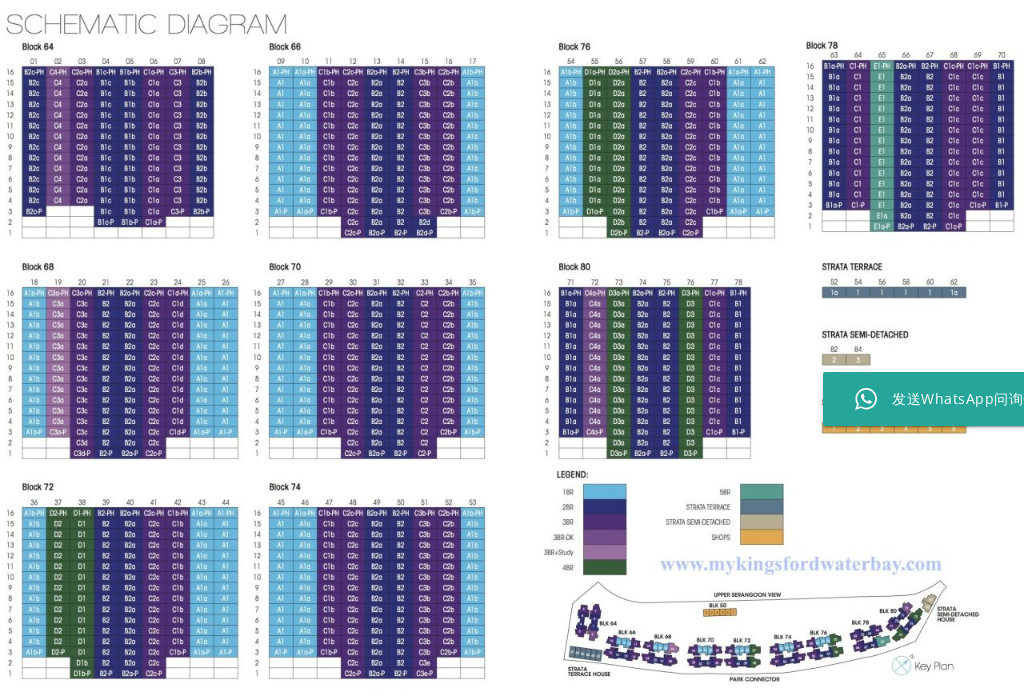How many blocks are represented in the diagram?
Using the visual information from the image, give a one-word or short-phrase answer.

9